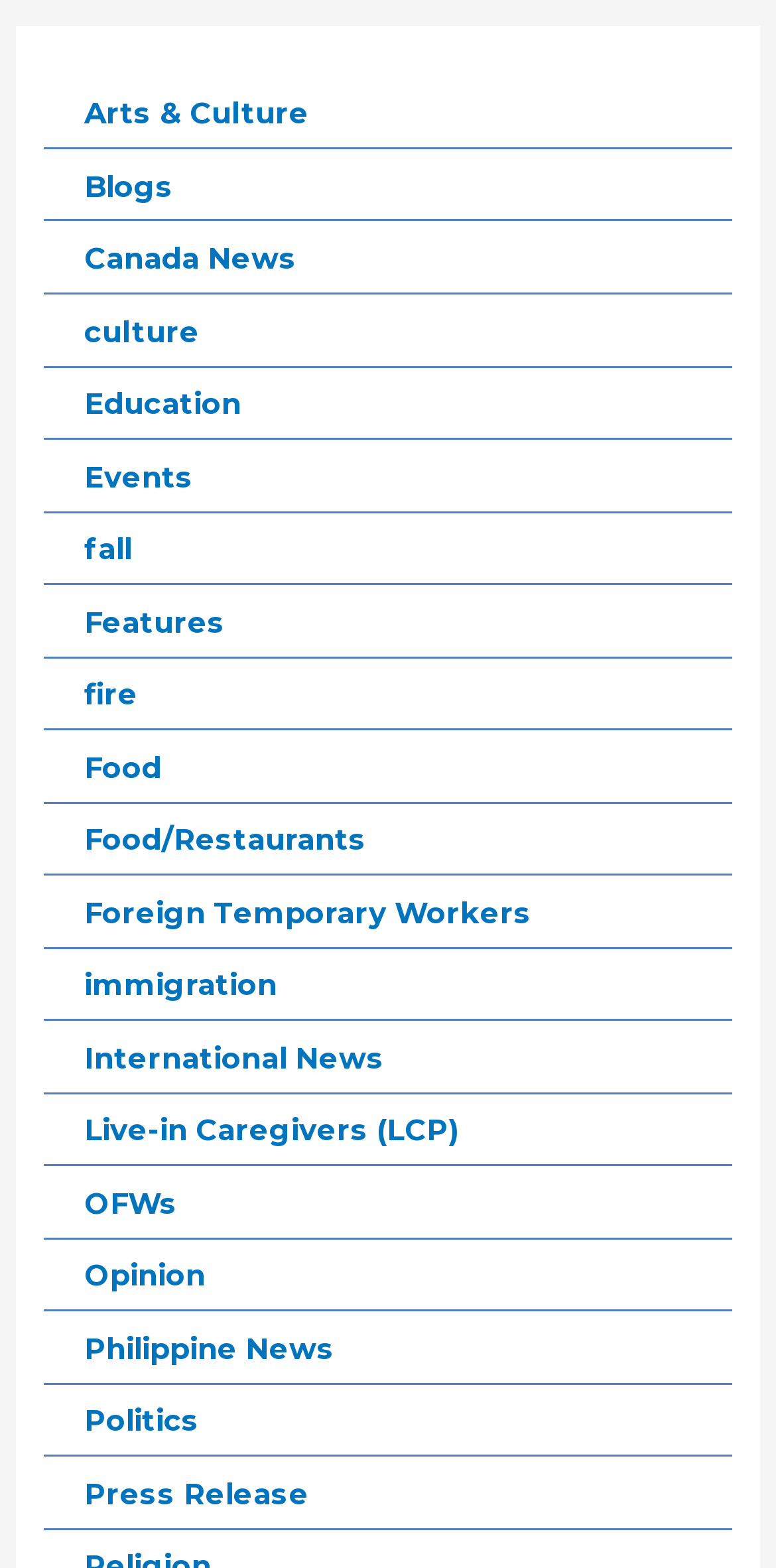Find the bounding box coordinates of the element to click in order to complete this instruction: "Click on Arts & Culture". The bounding box coordinates must be four float numbers between 0 and 1, denoted as [left, top, right, bottom].

[0.109, 0.061, 0.399, 0.084]